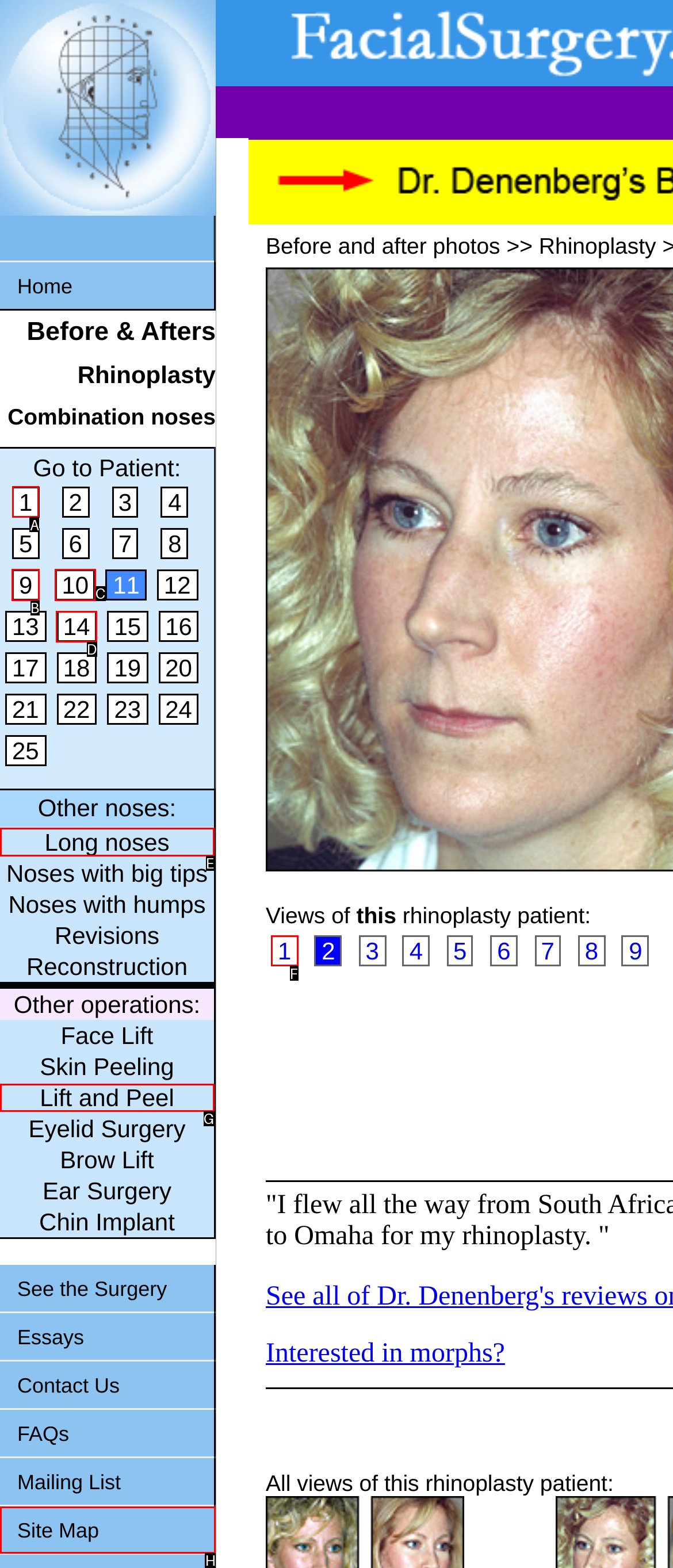Determine the letter of the element you should click to carry out the task: Select patient 1
Answer with the letter from the given choices.

A